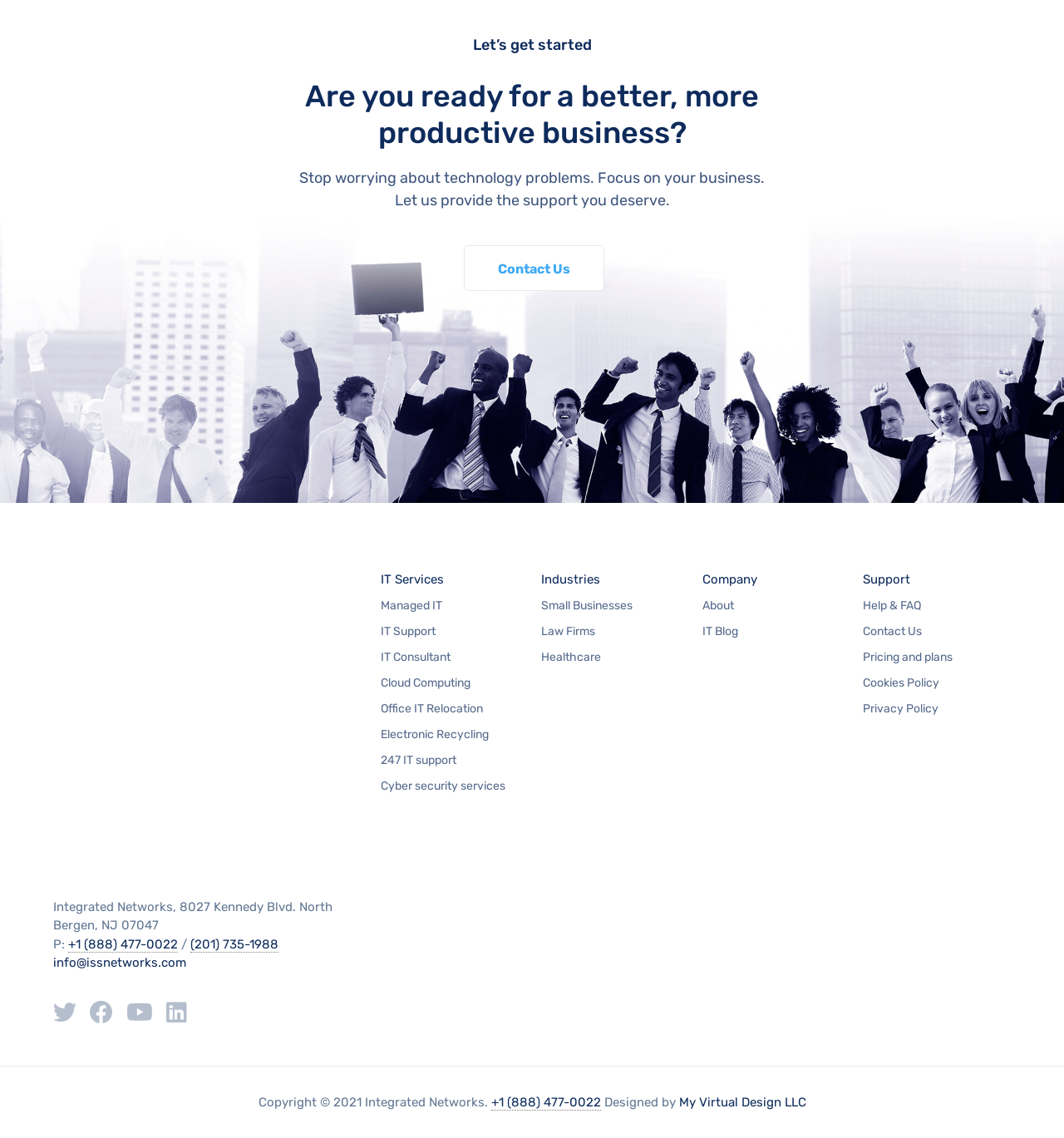Given the element description, predict the bounding box coordinates in the format (top-left x, top-left y, bottom-right x, bottom-right y), using floating point numbers between 0 and 1: Industries

[0.509, 0.501, 0.564, 0.517]